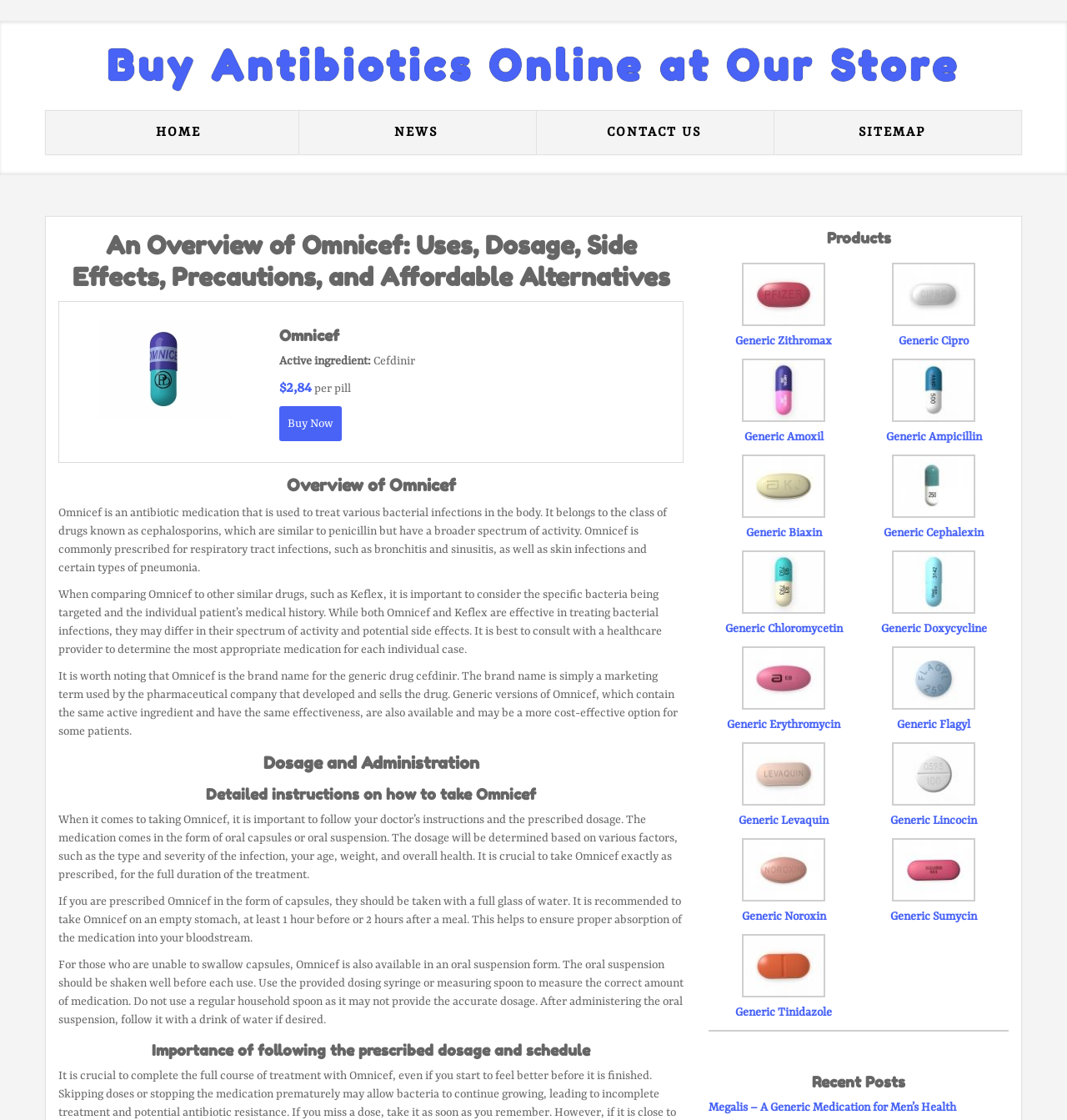What is the brand name for the generic drug cefdinir?
Using the picture, provide a one-word or short phrase answer.

Omnicef